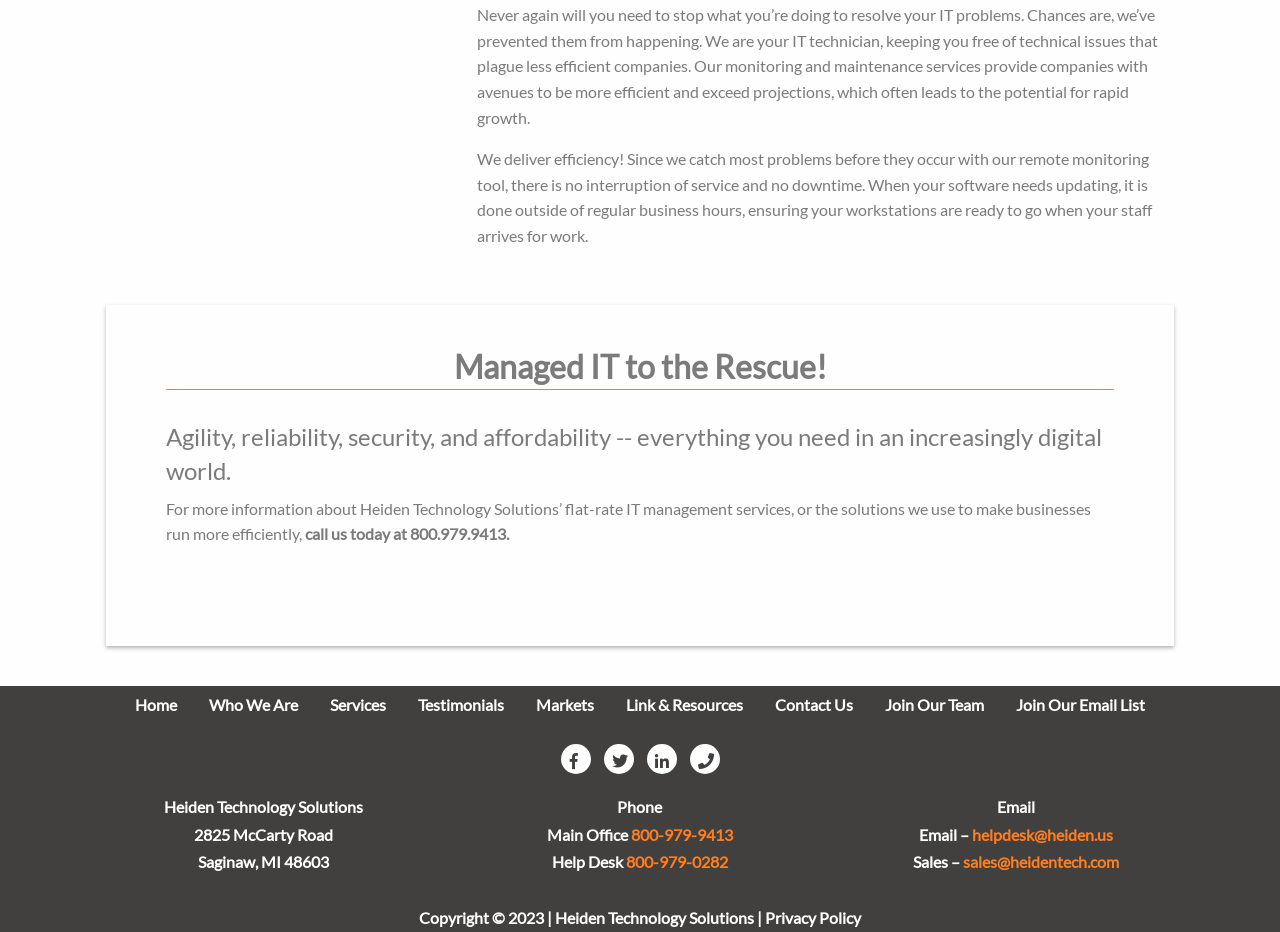Determine the bounding box coordinates for the UI element matching this description: "Link & Resources".

[0.477, 0.736, 0.593, 0.777]